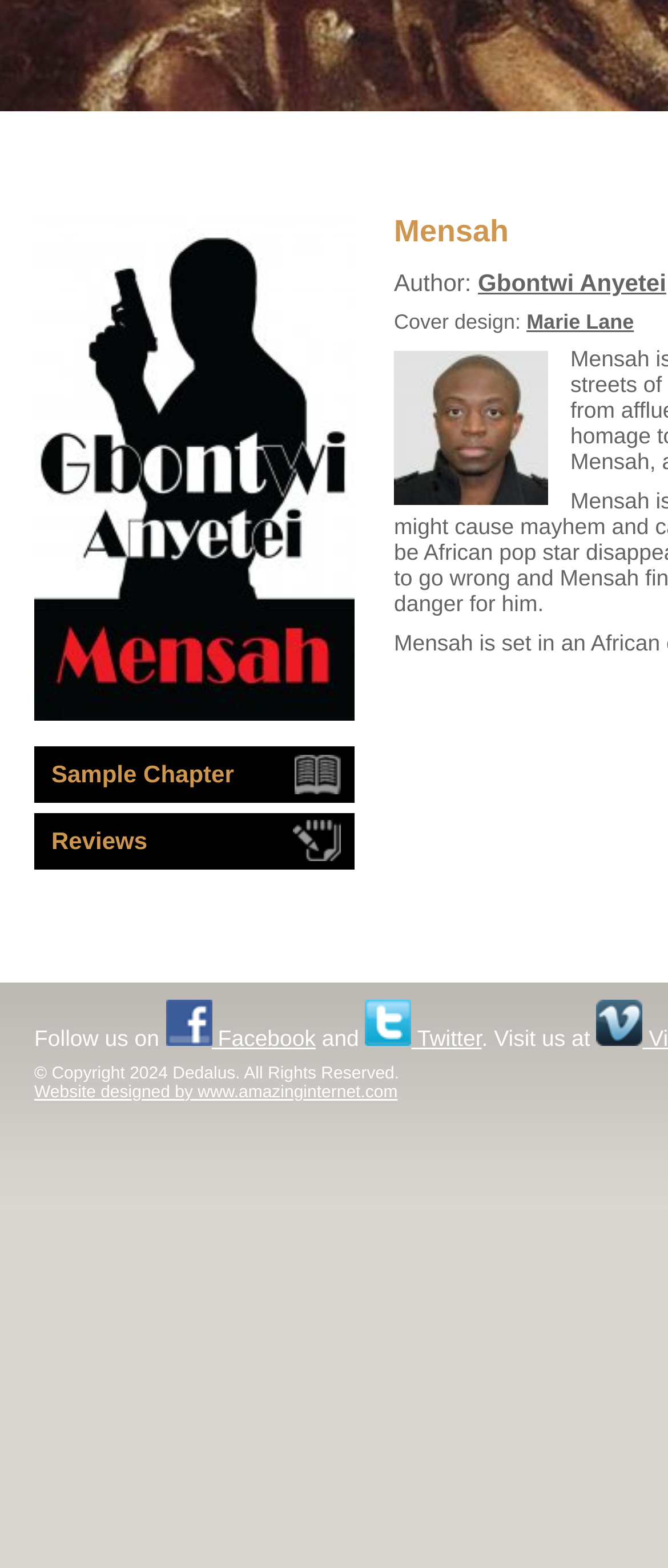Please find the bounding box for the following UI element description. Provide the coordinates in (top-left x, top-left y, bottom-right x, bottom-right y) format, with values between 0 and 1: Sample Chapter

[0.051, 0.476, 0.531, 0.512]